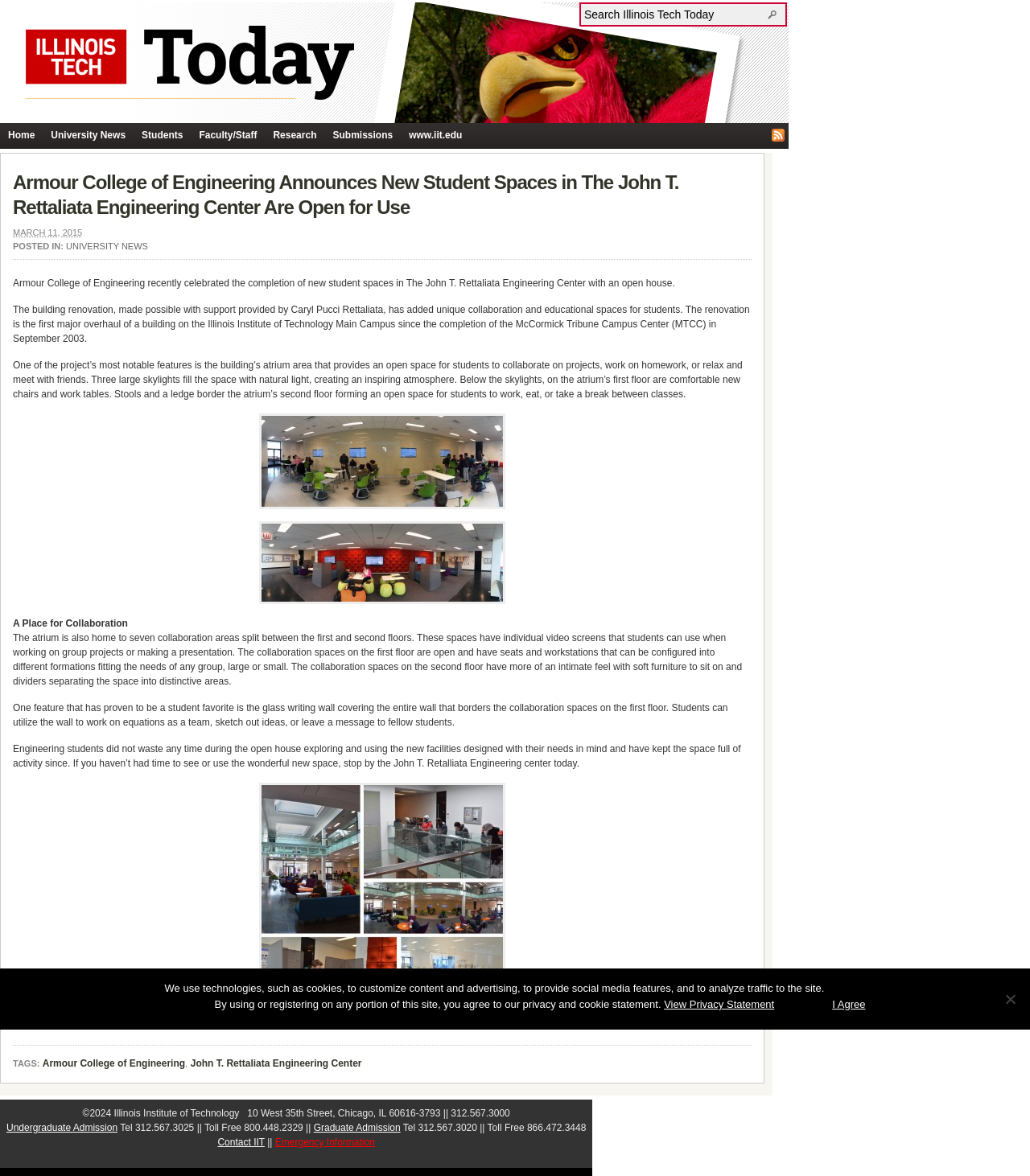Find the bounding box coordinates for the HTML element described as: "Graduate Admission". The coordinates should consist of four float values between 0 and 1, i.e., [left, top, right, bottom].

[0.304, 0.954, 0.389, 0.964]